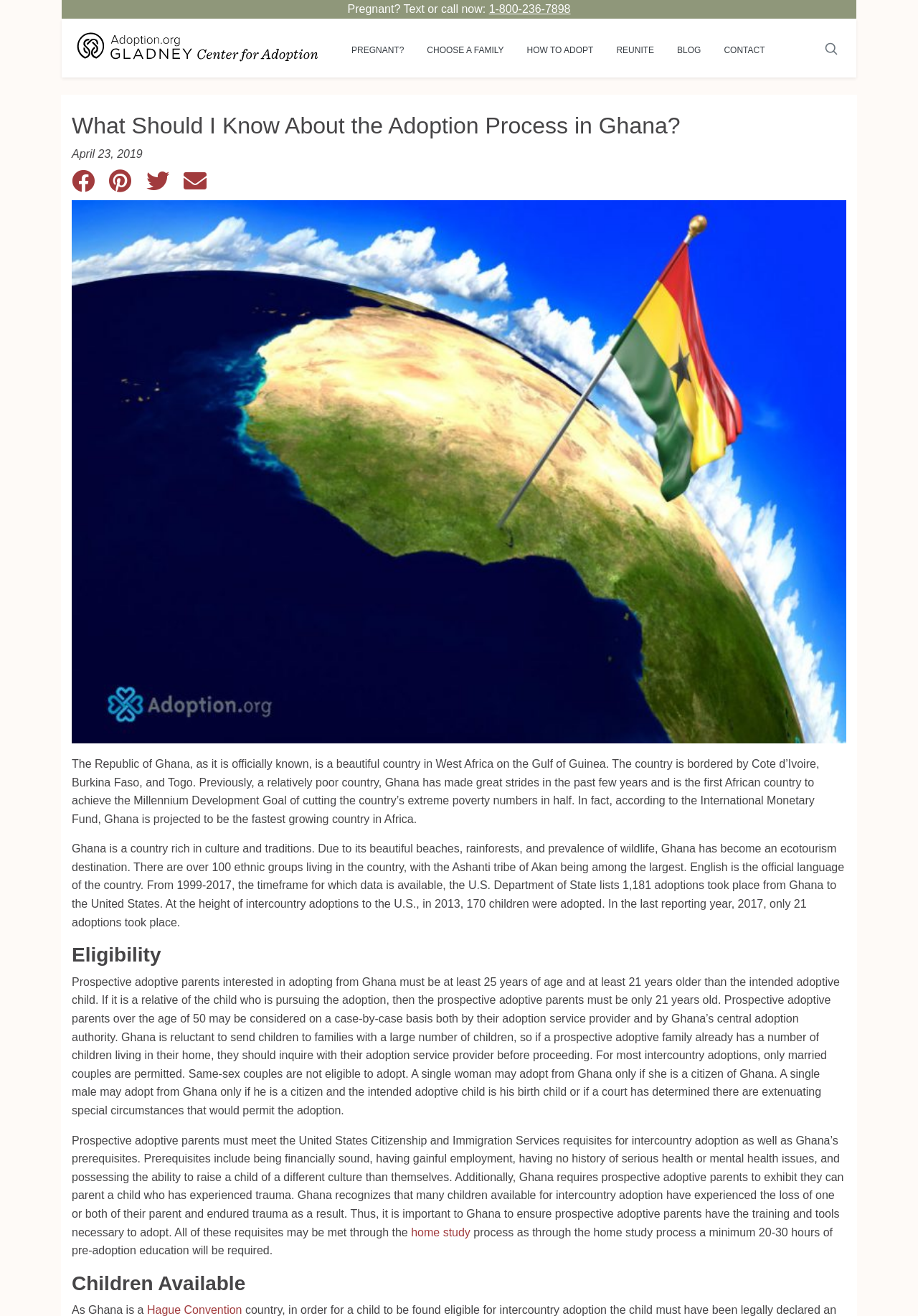Please identify the bounding box coordinates of the clickable region that I should interact with to perform the following instruction: "Click the 'PREGNANT?' link". The coordinates should be expressed as four float numbers between 0 and 1, i.e., [left, top, right, bottom].

[0.37, 0.029, 0.453, 0.044]